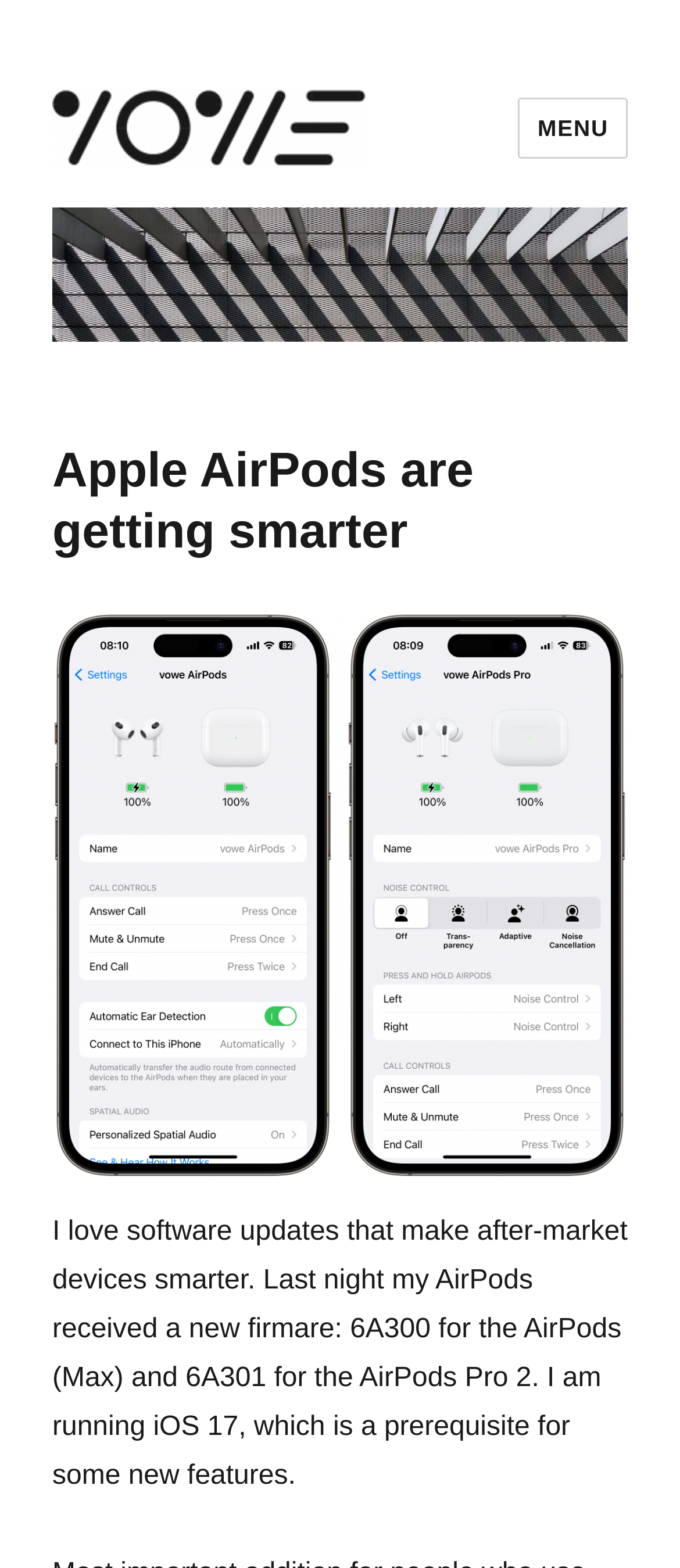What is the firmware version for AirPods (Max)?
Please provide a single word or phrase in response based on the screenshot.

6A300